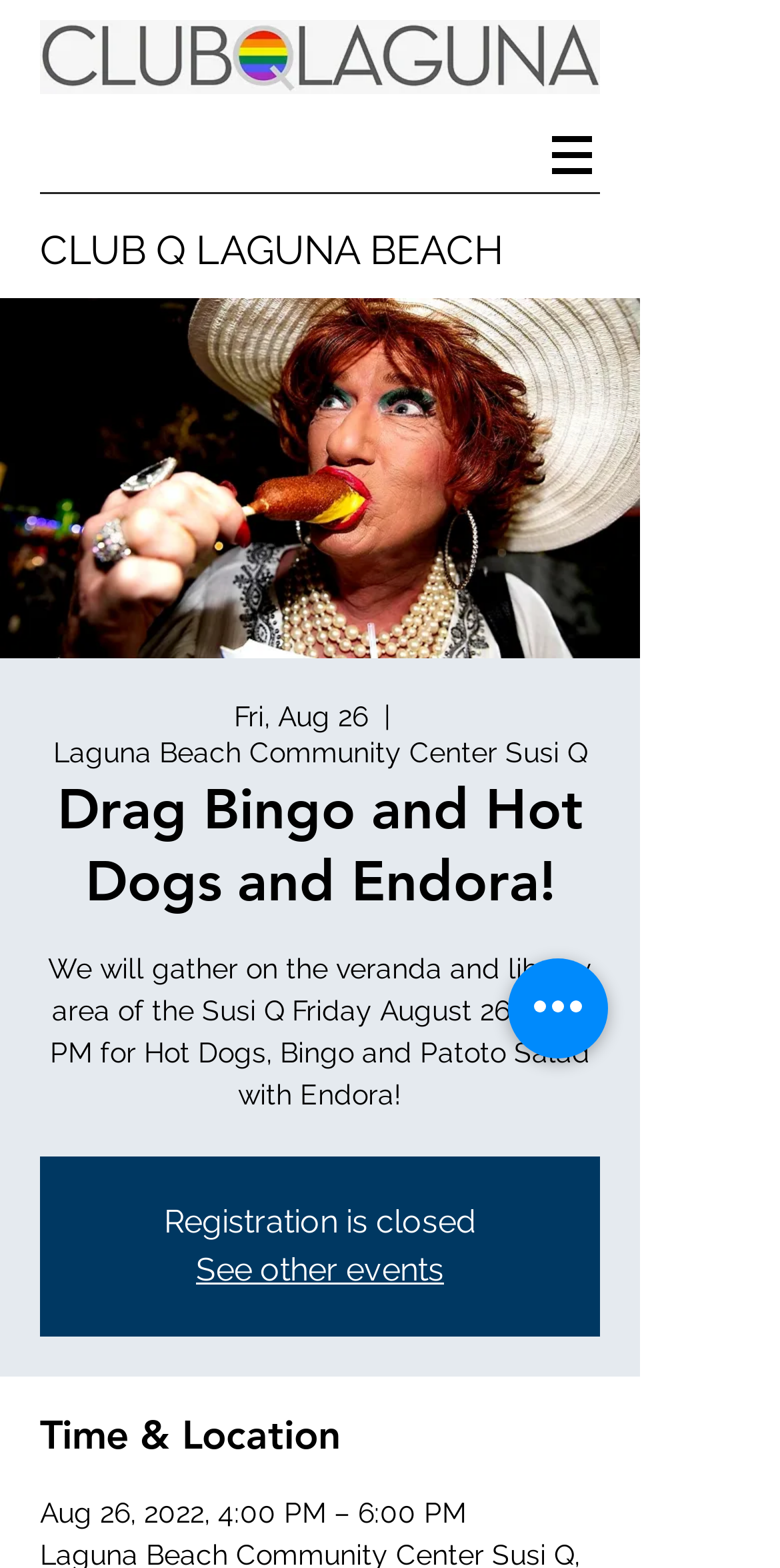Bounding box coordinates are specified in the format (top-left x, top-left y, bottom-right x, bottom-right y). All values are floating point numbers bounded between 0 and 1. Please provide the bounding box coordinate of the region this sentence describes: Call Now

None